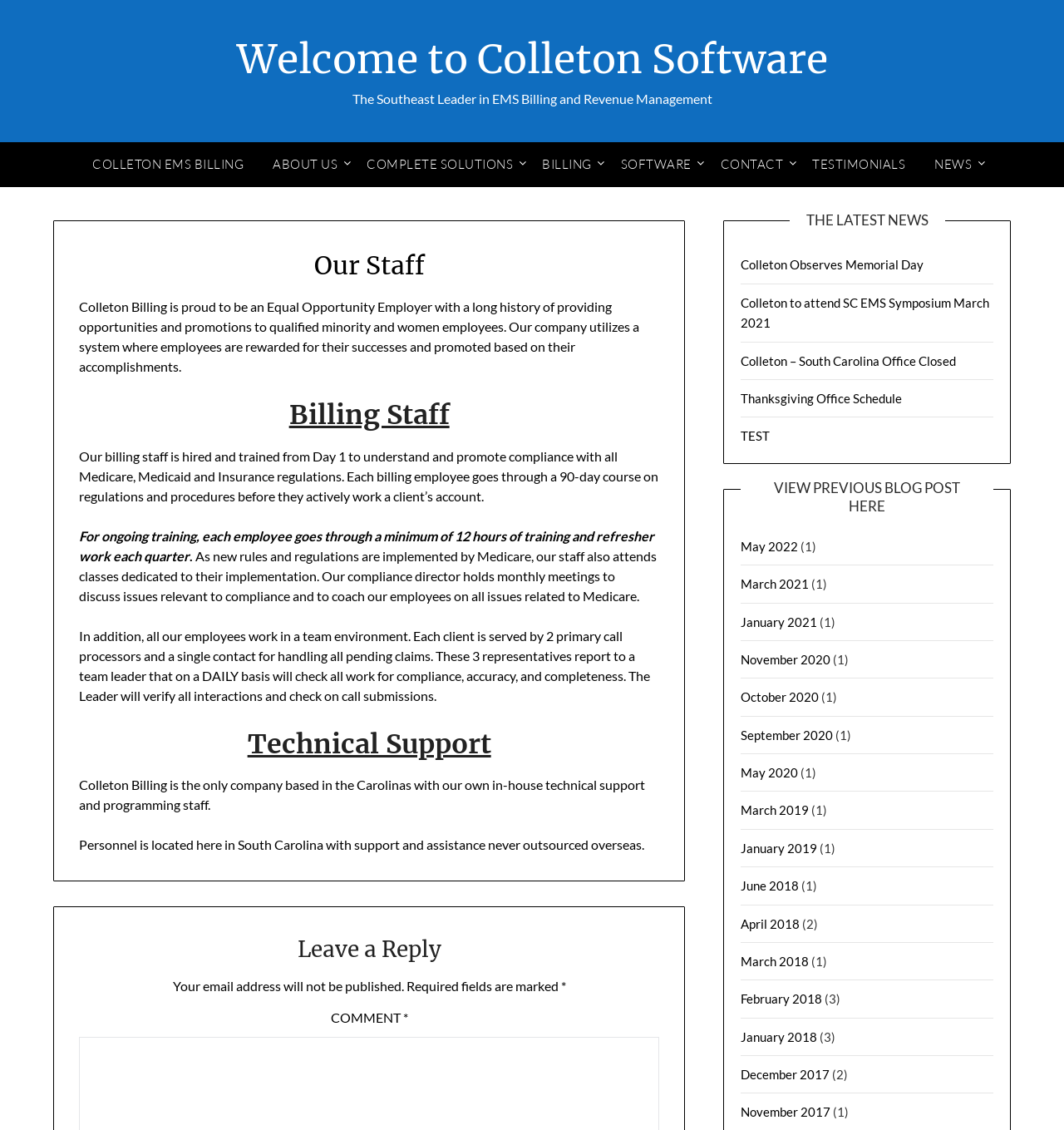What is the purpose of the team leader in Colleton Billing?
Answer the question with a detailed and thorough explanation.

Based on the webpage, I found a sentence that states 'The Leader will verify all interactions and check on call submissions.' This suggests that the team leader is responsible for verifying the work of billing employees for compliance, accuracy, and completeness.